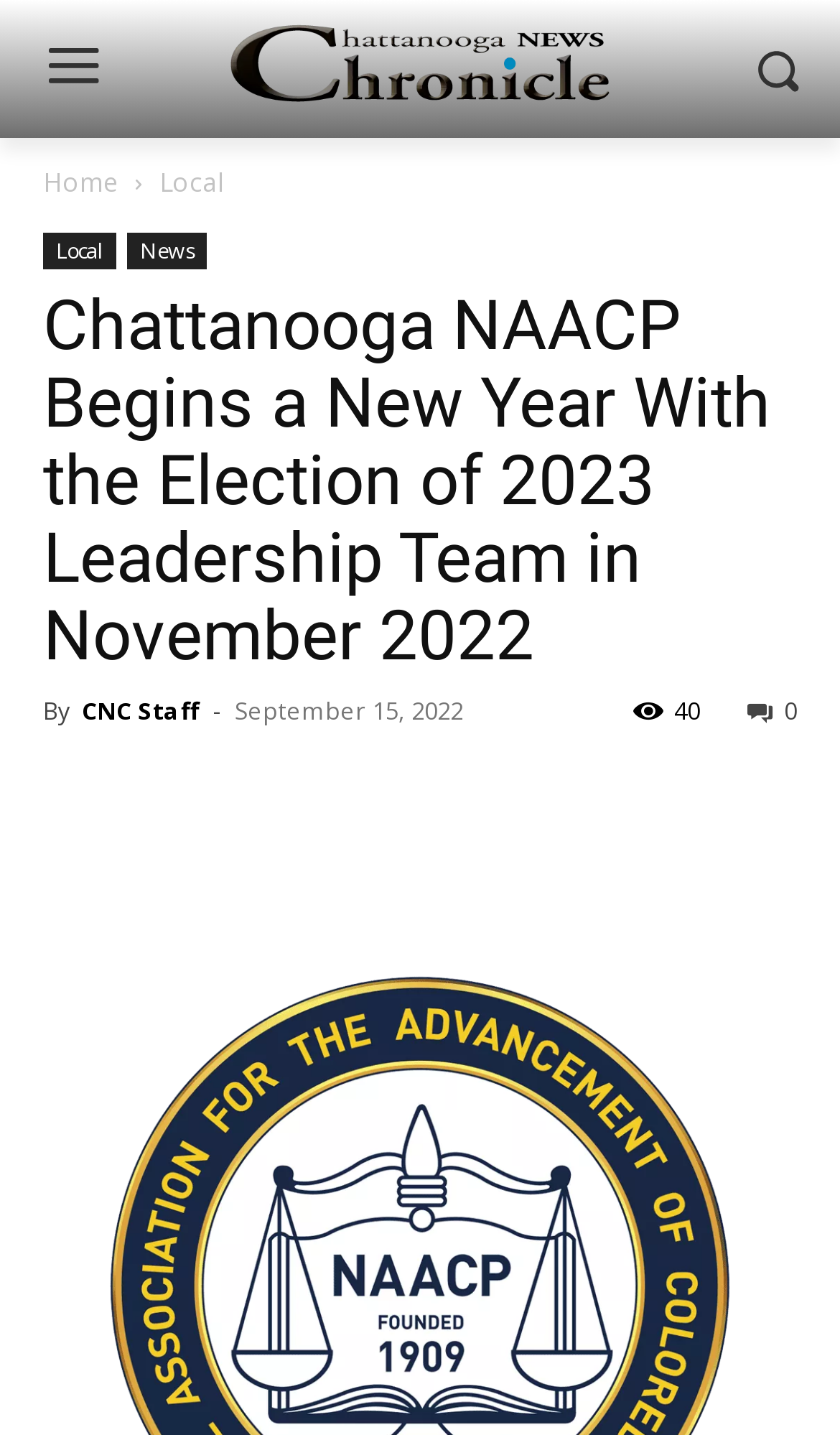Find the bounding box coordinates of the clickable area required to complete the following action: "view local news".

[0.19, 0.114, 0.267, 0.14]